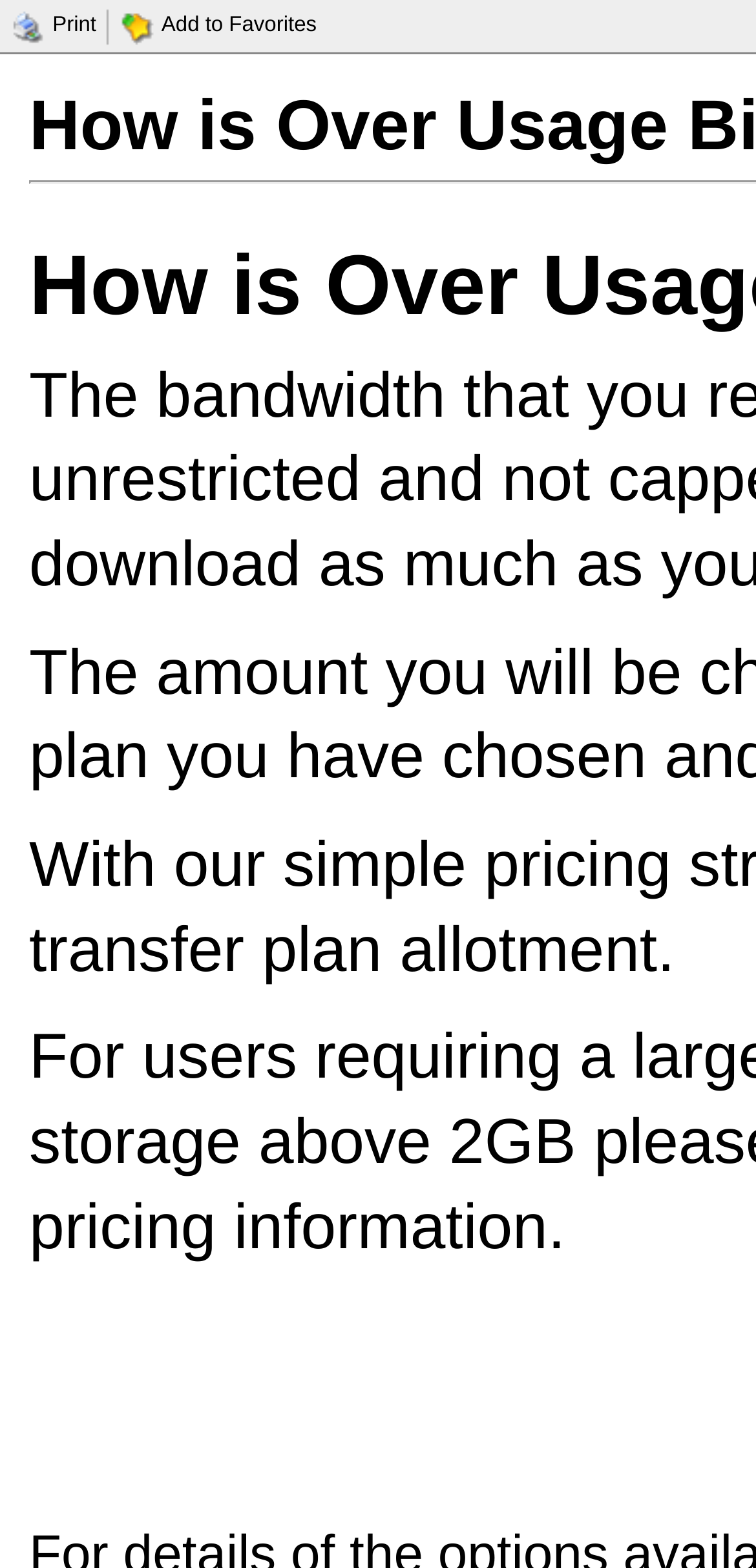Provide the bounding box coordinates for the UI element that is described by this text: "Add to Favorites". The coordinates should be in the form of four float numbers between 0 and 1: [left, top, right, bottom].

[0.156, 0.009, 0.419, 0.024]